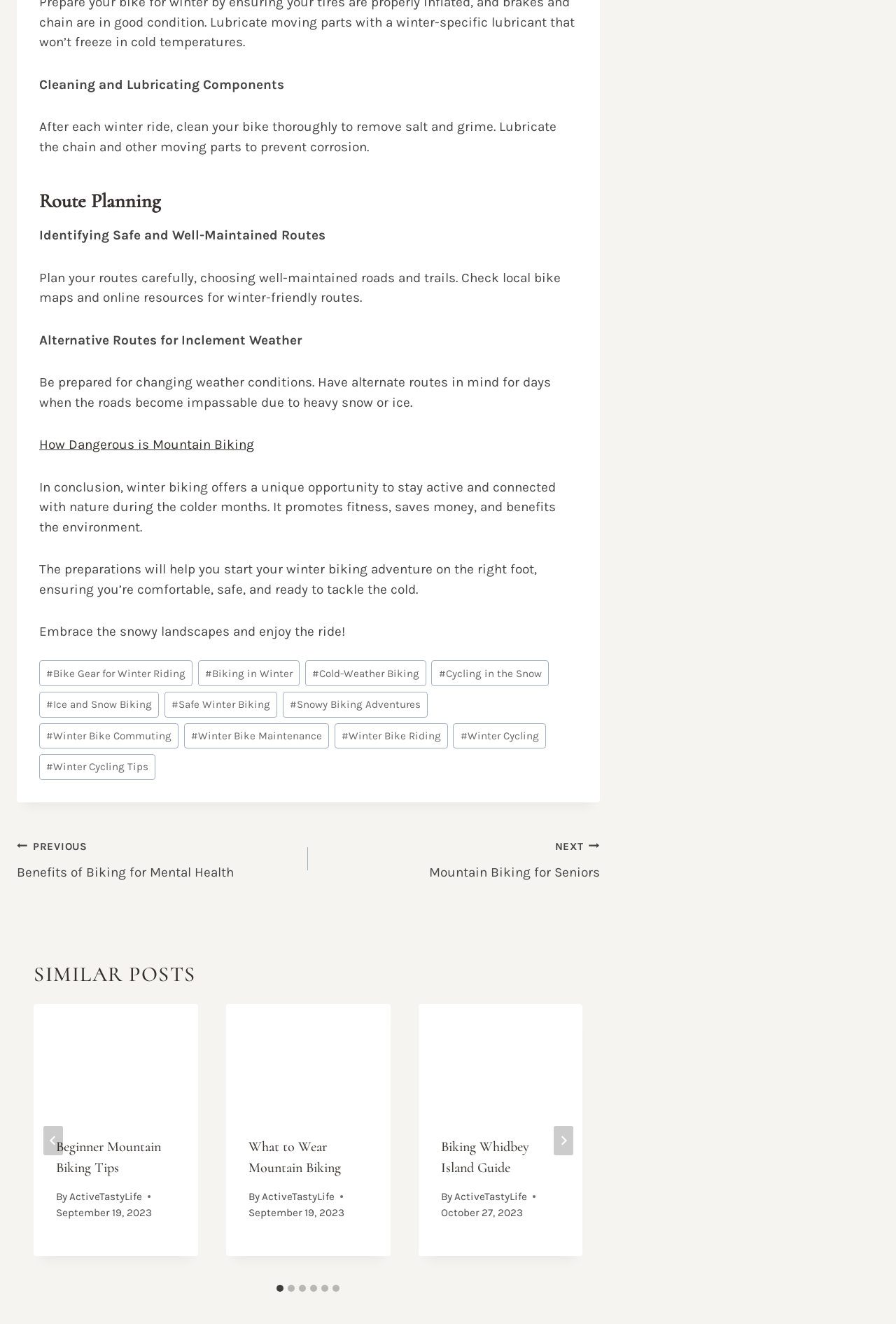Locate the bounding box coordinates of the element that should be clicked to execute the following instruction: "Click on the 'NEXT Mountain Biking for Seniors' link".

[0.344, 0.631, 0.669, 0.666]